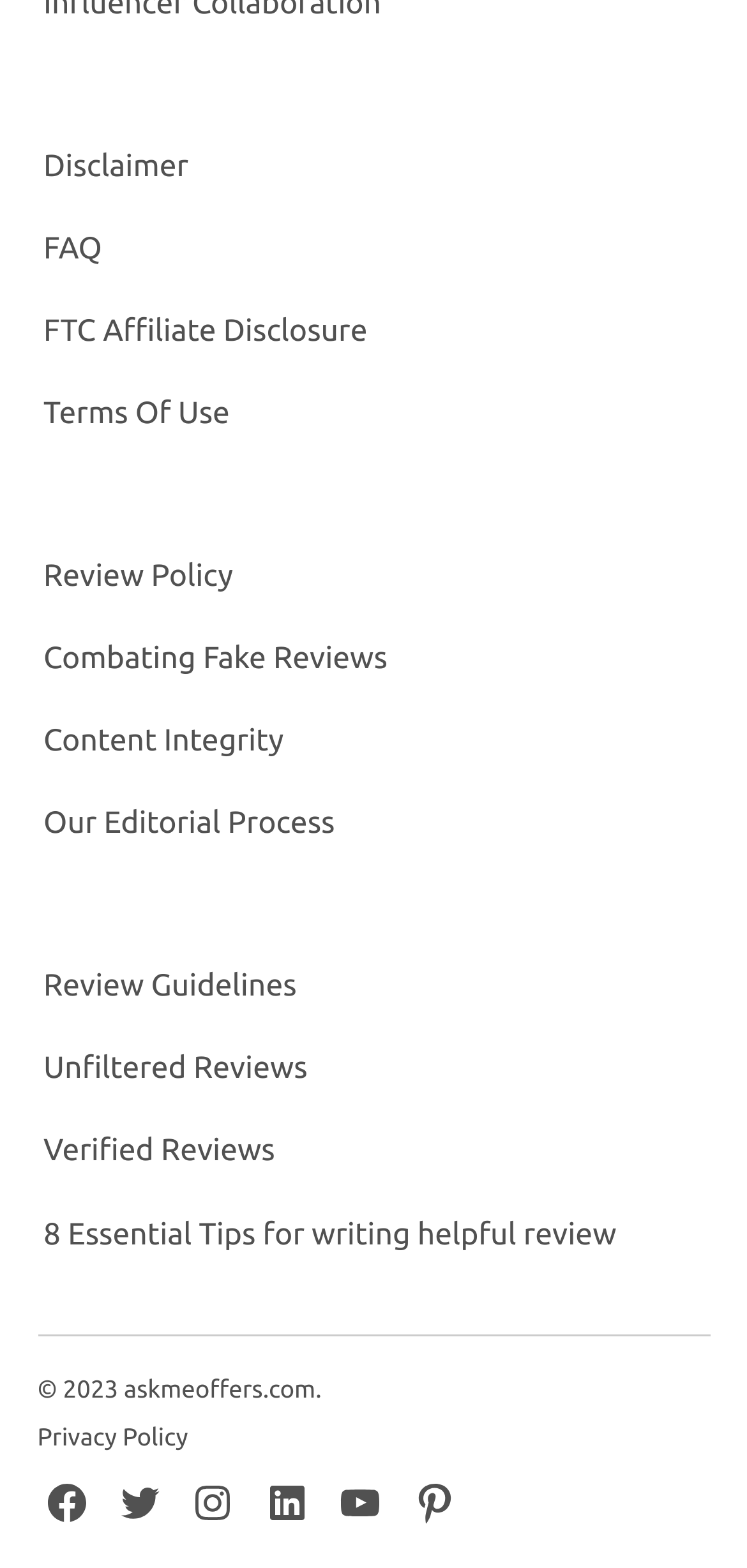What is the copyright year of askmeoffers.com?
Analyze the screenshot and provide a detailed answer to the question.

The copyright year can be found at the bottom of the webpage, where it says '© 2023 askmeoffers.com.'